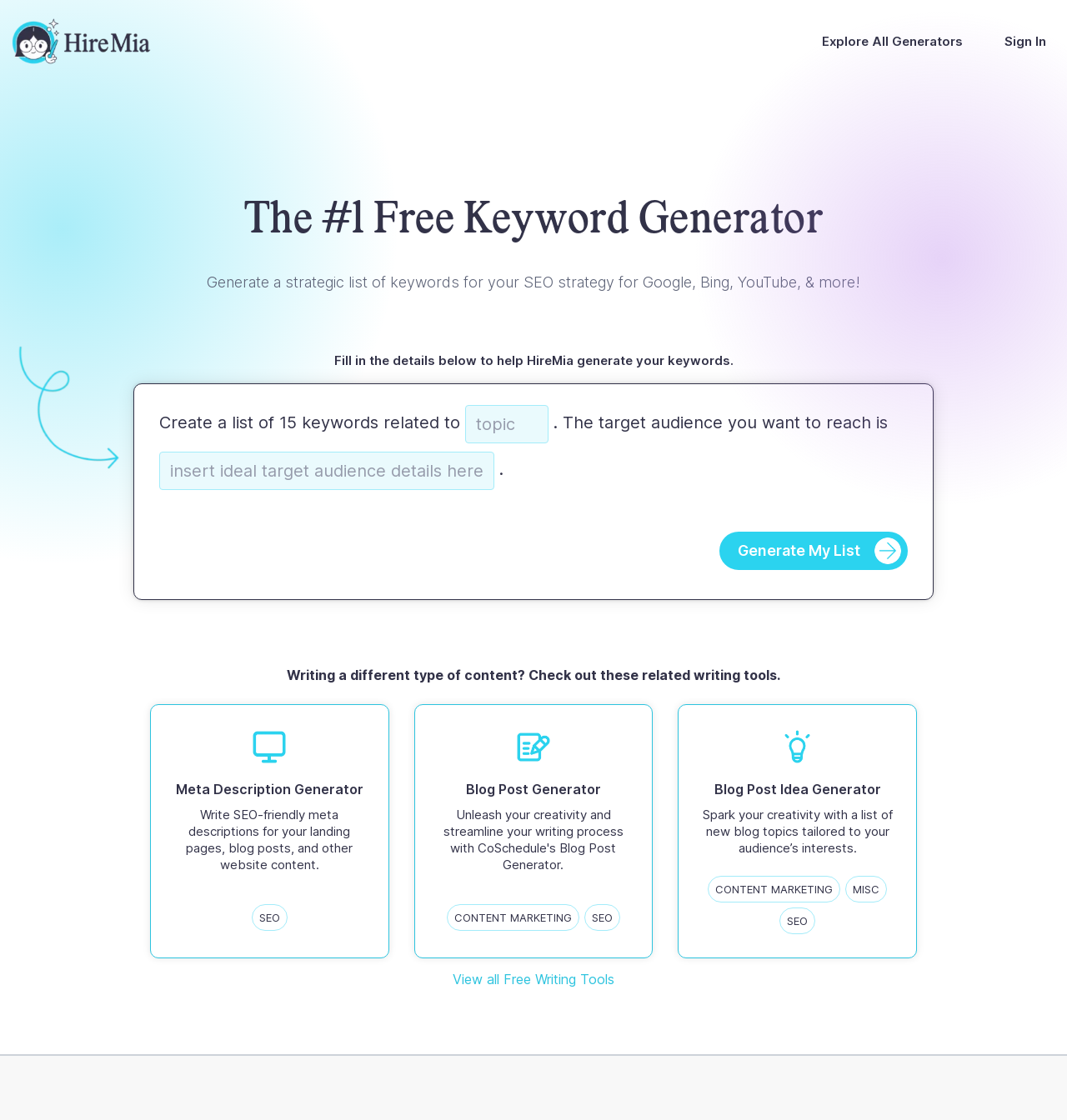Could you please study the image and provide a detailed answer to the question:
What is the text of the call-to-action button?

The call-to-action button has the text 'Generate My List' and is located below the input fields with bounding box coordinates [0.674, 0.475, 0.851, 0.509].